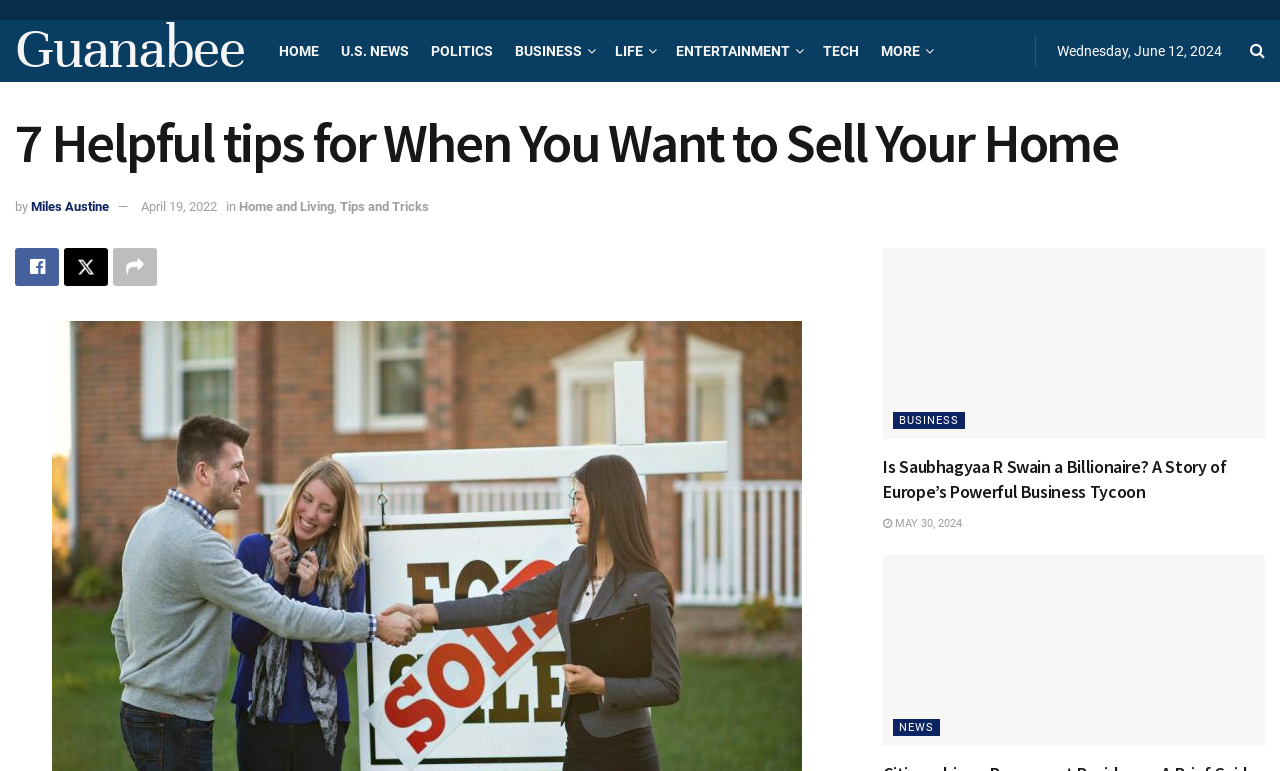Locate the bounding box coordinates of the clickable area to execute the instruction: "Check the date of the article". Provide the coordinates as four float numbers between 0 and 1, represented as [left, top, right, bottom].

[0.69, 0.67, 0.752, 0.687]